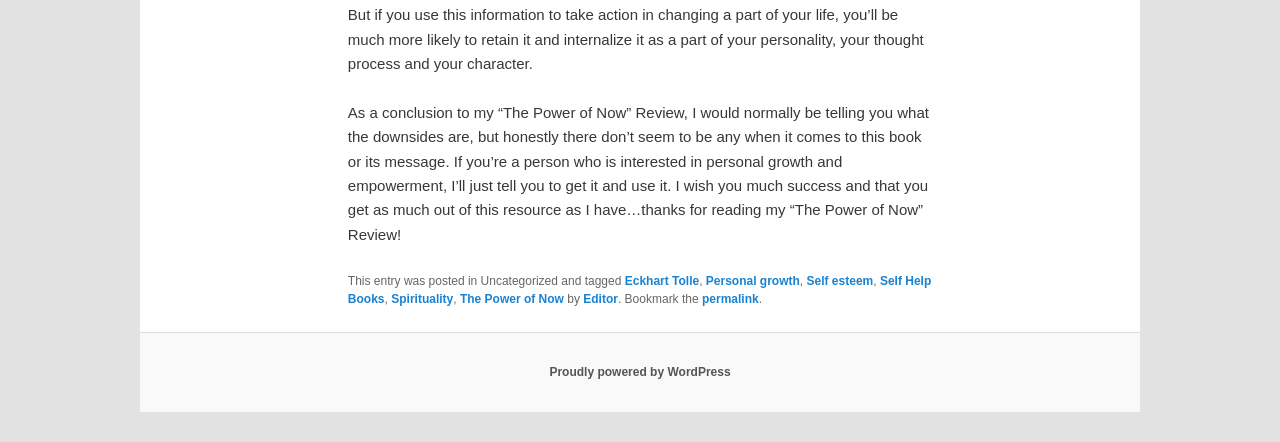Given the following UI element description: "Editor", find the bounding box coordinates in the webpage screenshot.

[0.456, 0.66, 0.483, 0.691]